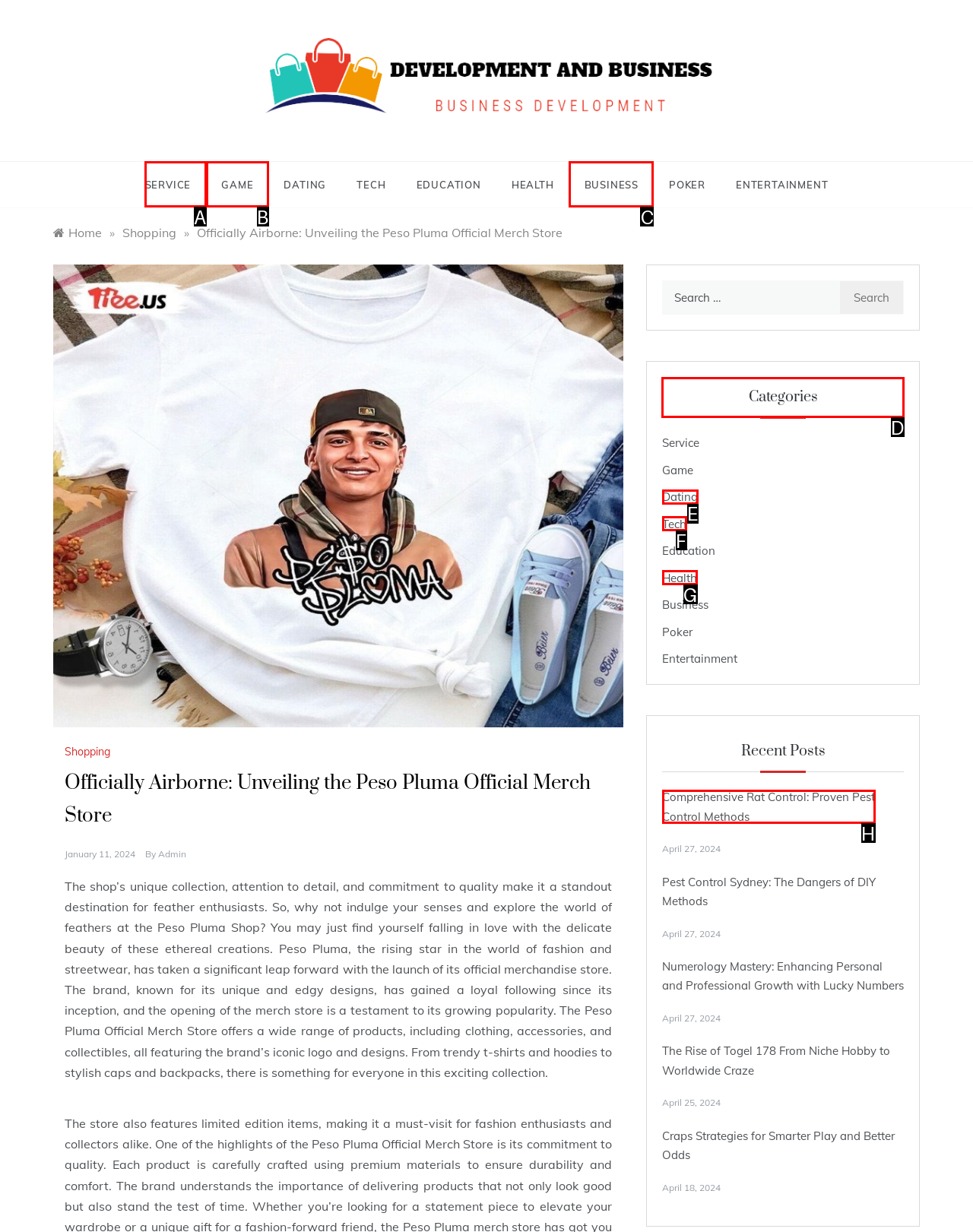Select the right option to accomplish this task: Browse the 'Categories' section. Reply with the letter corresponding to the correct UI element.

D